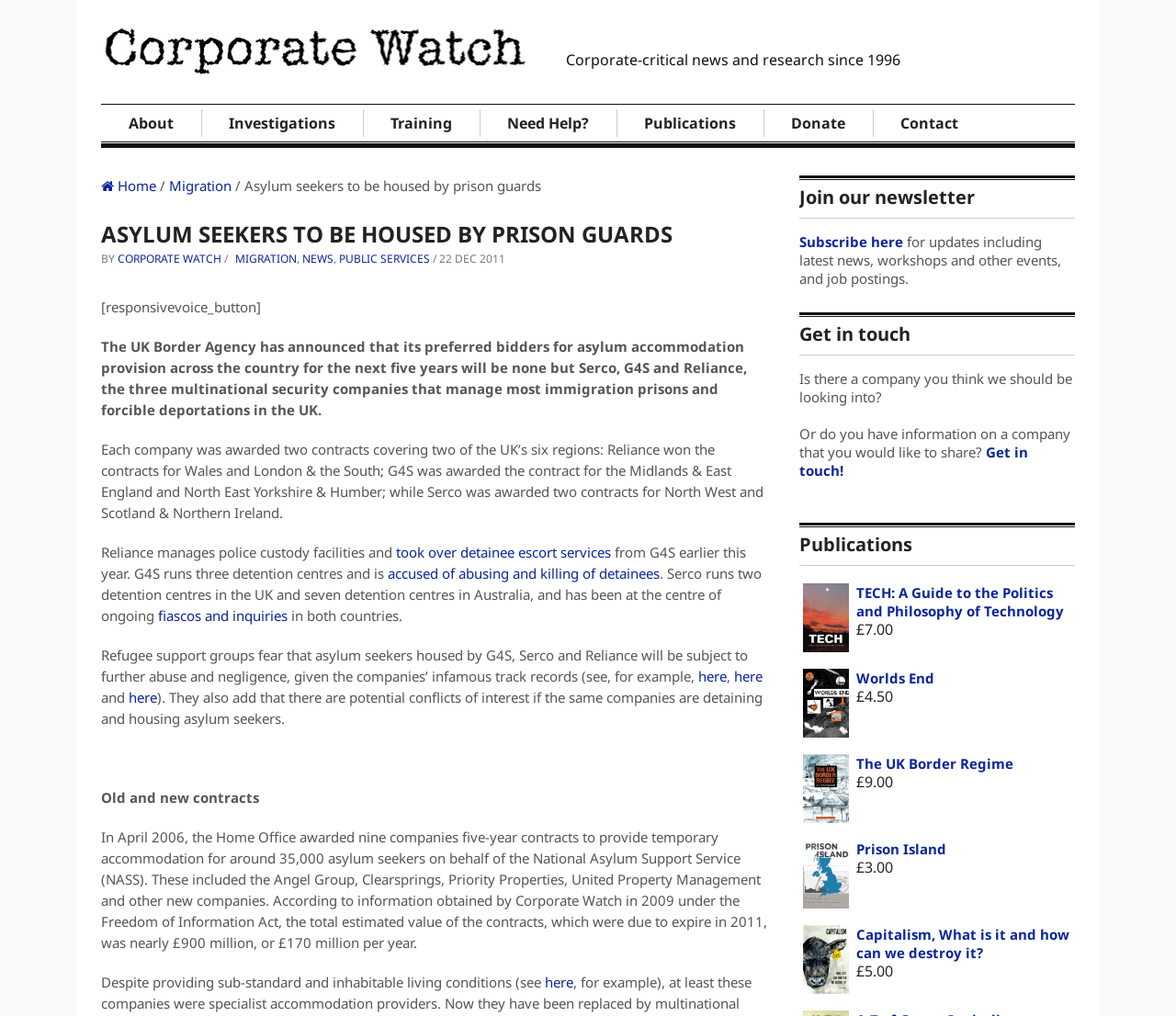Identify the bounding box coordinates of the region that needs to be clicked to carry out this instruction: "Click Corporate Watch". Provide these coordinates as four float numbers ranging from 0 to 1, i.e., [left, top, right, bottom].

[0.086, 0.0, 0.914, 0.102]